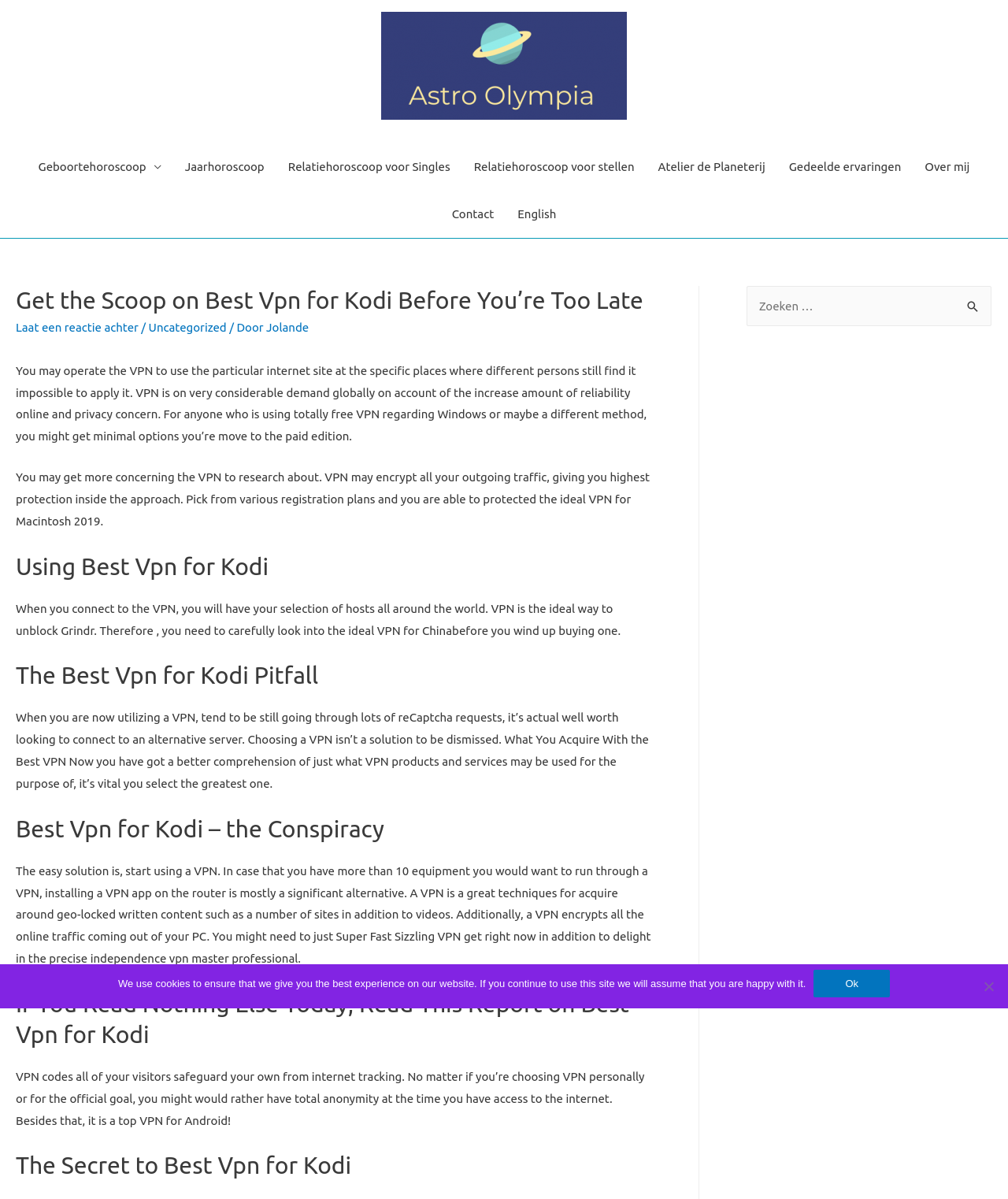What is the purpose of a VPN?
Please provide an in-depth and detailed response to the question.

According to the webpage content, a VPN is used to encrypt all outgoing traffic, providing highest protection and privacy online. This is mentioned in the paragraph starting with 'You may operate the VPN to use the particular internet site...'.